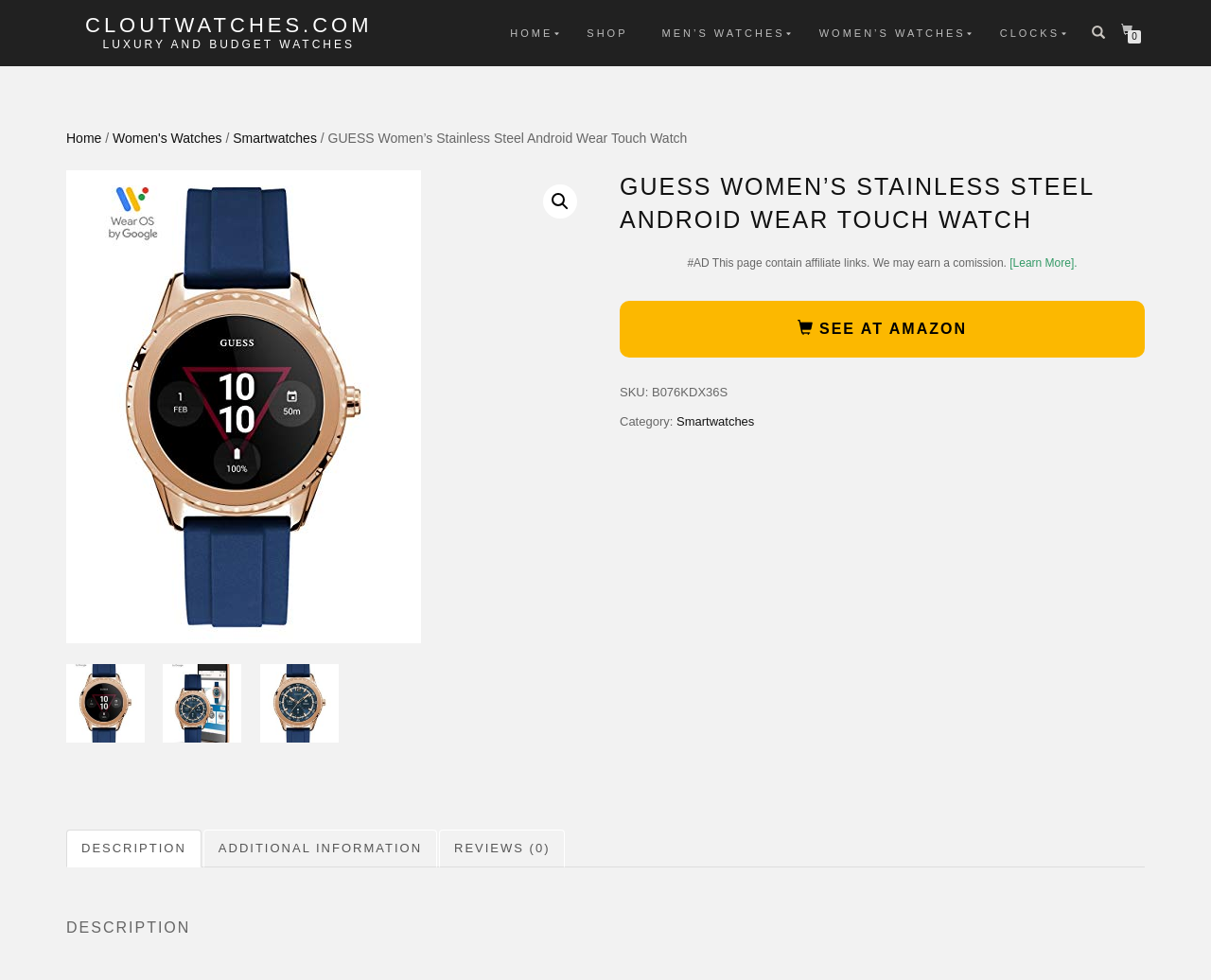Find the bounding box coordinates of the element I should click to carry out the following instruction: "Click on the 'HOME' link".

[0.41, 0.021, 0.468, 0.046]